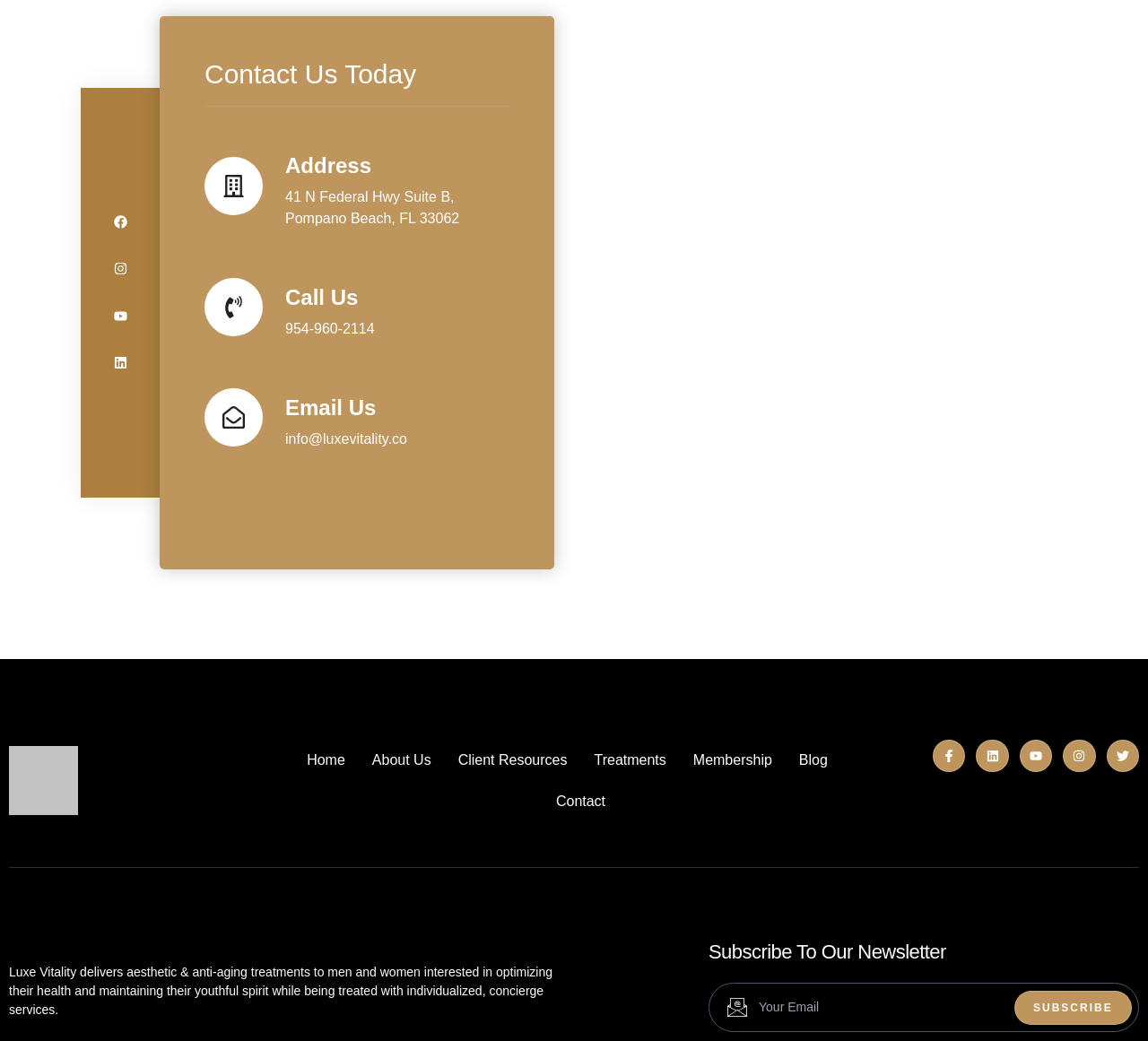Please specify the bounding box coordinates in the format (top-left x, top-left y, bottom-right x, bottom-right y), with values ranging from 0 to 1. Identify the bounding box for the UI component described as follows: Twitter

[0.964, 0.71, 0.992, 0.742]